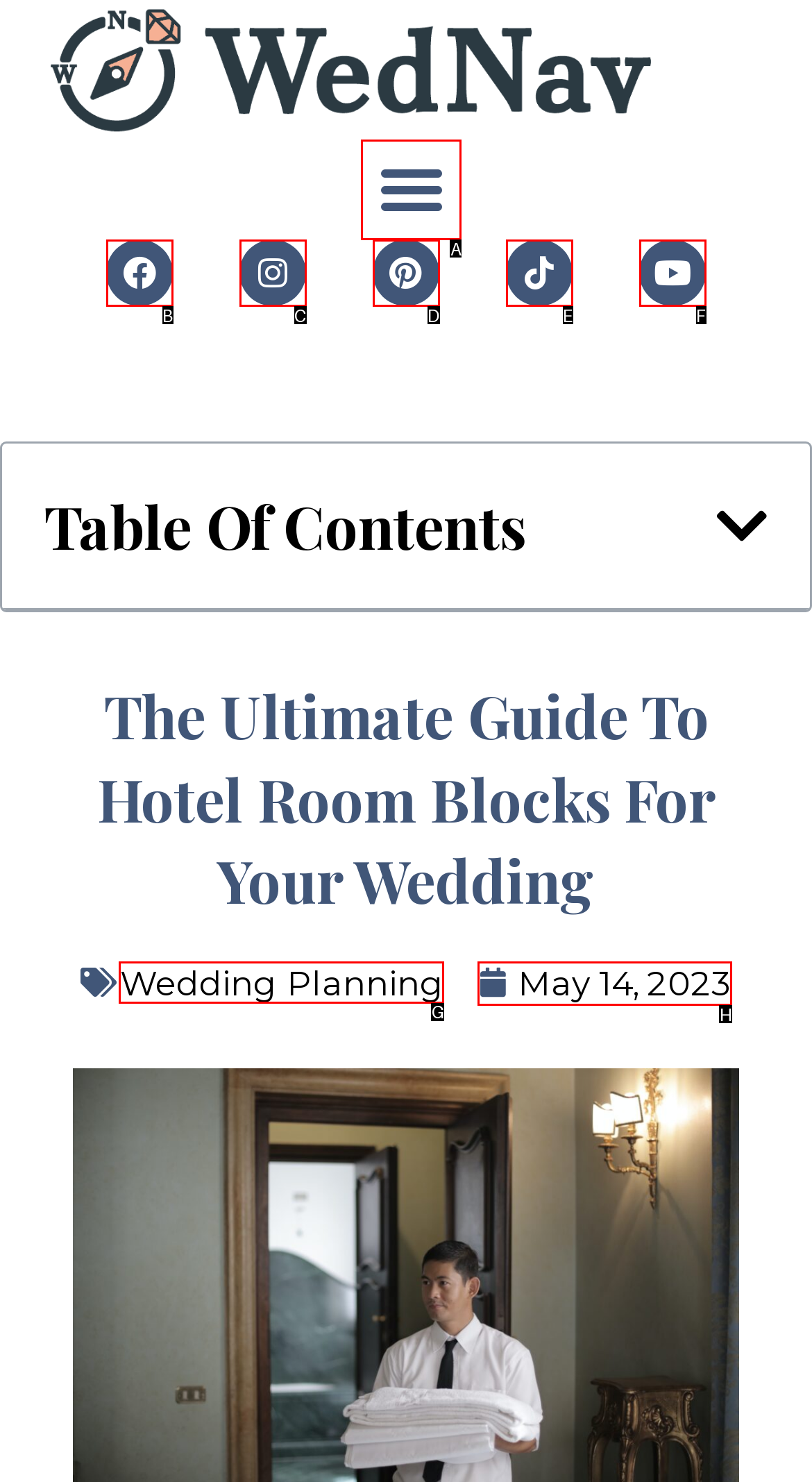Determine the letter of the UI element that will complete the task: Visit the Wedding Planning page
Reply with the corresponding letter.

G